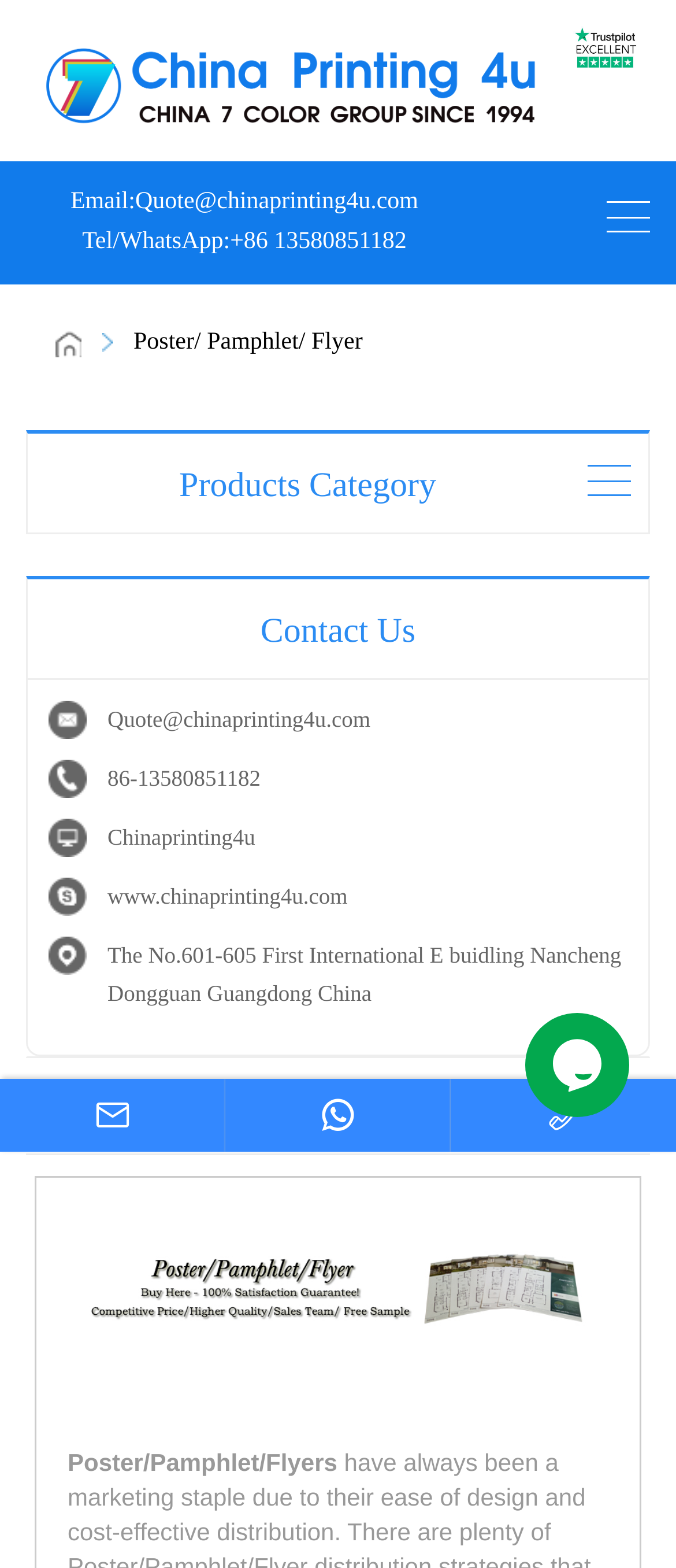What is the company's email address?
Could you please answer the question thoroughly and with as much detail as possible?

I found the email address by looking at the contact information section on the webpage, where it is listed as 'Email:' followed by the email address 'Quote@chinaprinting4u.com'.